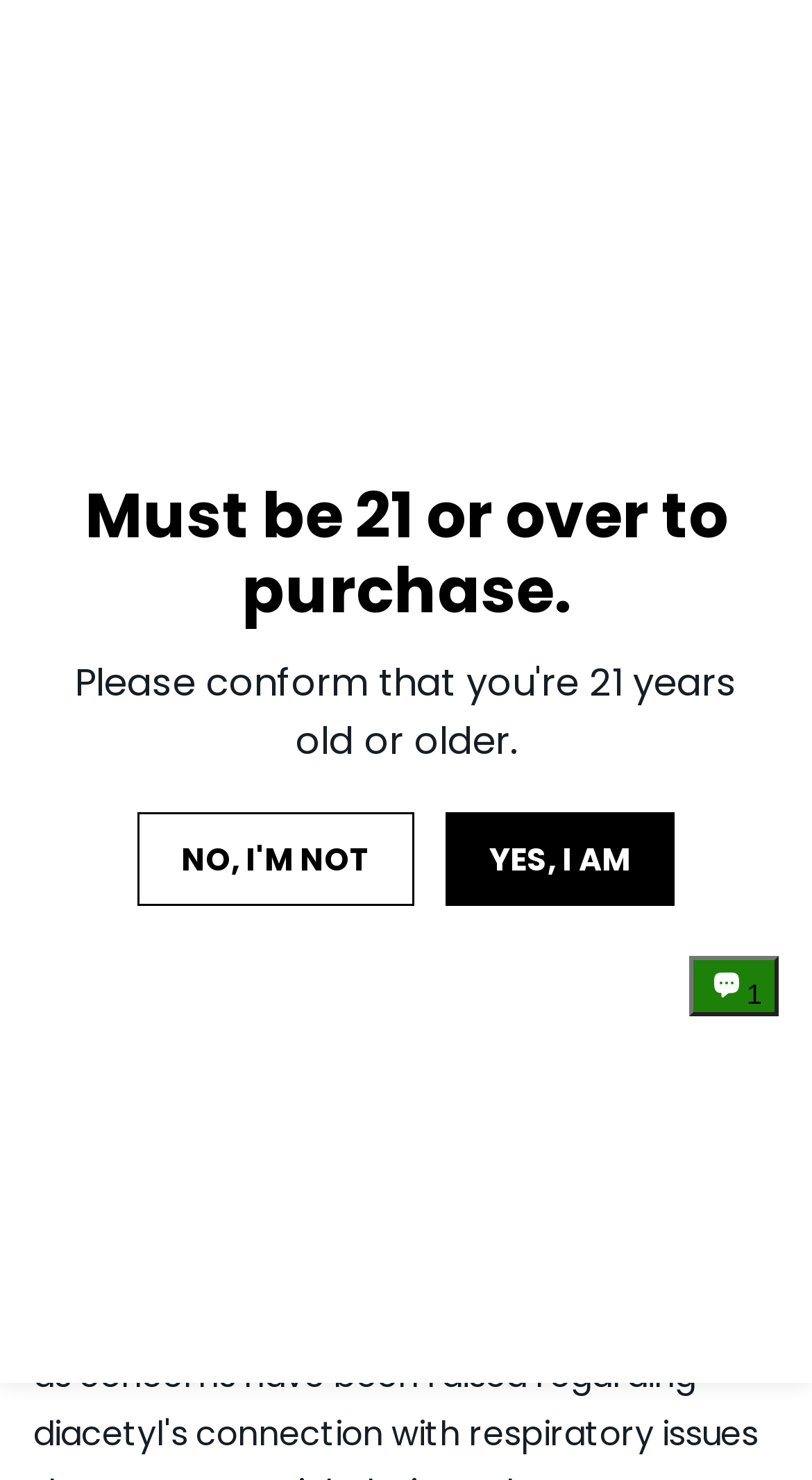Indicate the bounding box coordinates of the clickable region to achieve the following instruction: "Click the 'CONTINUE' button."

[0.077, 0.631, 0.923, 0.691]